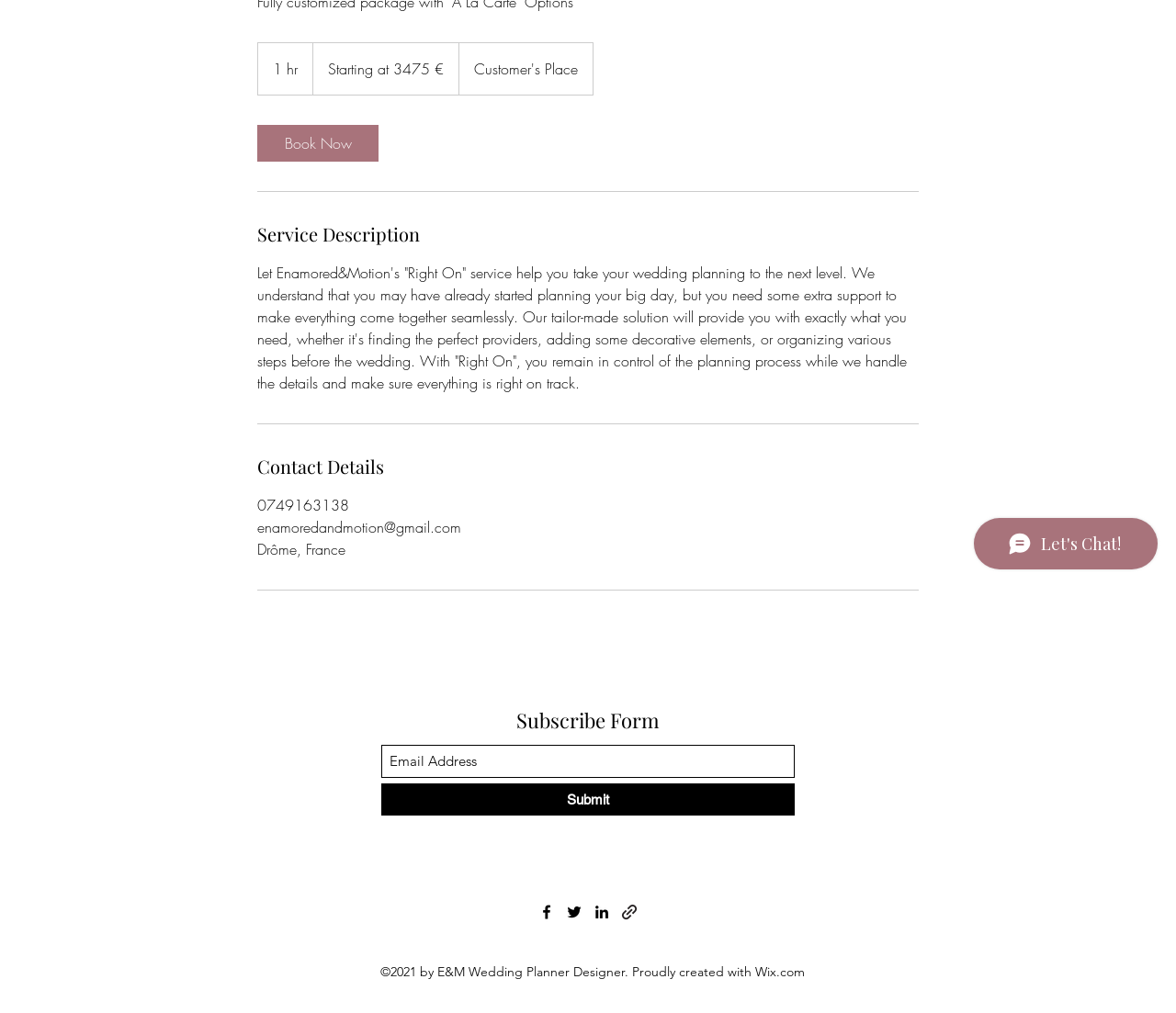Using the element description: "aria-label="Email Address" name="email" placeholder="Email Address"", determine the bounding box coordinates. The coordinates should be in the format [left, top, right, bottom], with values between 0 and 1.

[0.324, 0.735, 0.676, 0.768]